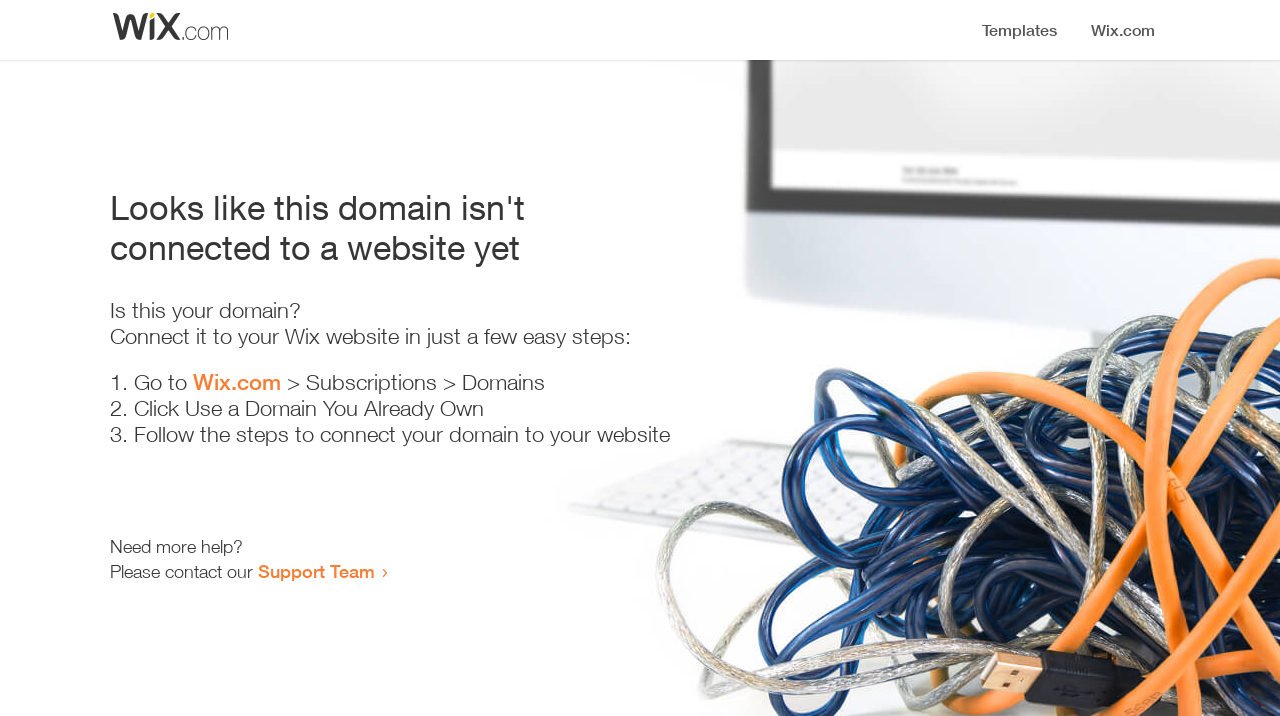Please provide a detailed answer to the question below based on the screenshot: 
What do I need to do to connect my domain?

The webpage provides a list of steps to connect the domain, and the final step is to 'Follow the steps to connect your domain to your website', indicating that I need to follow these steps to connect my domain.